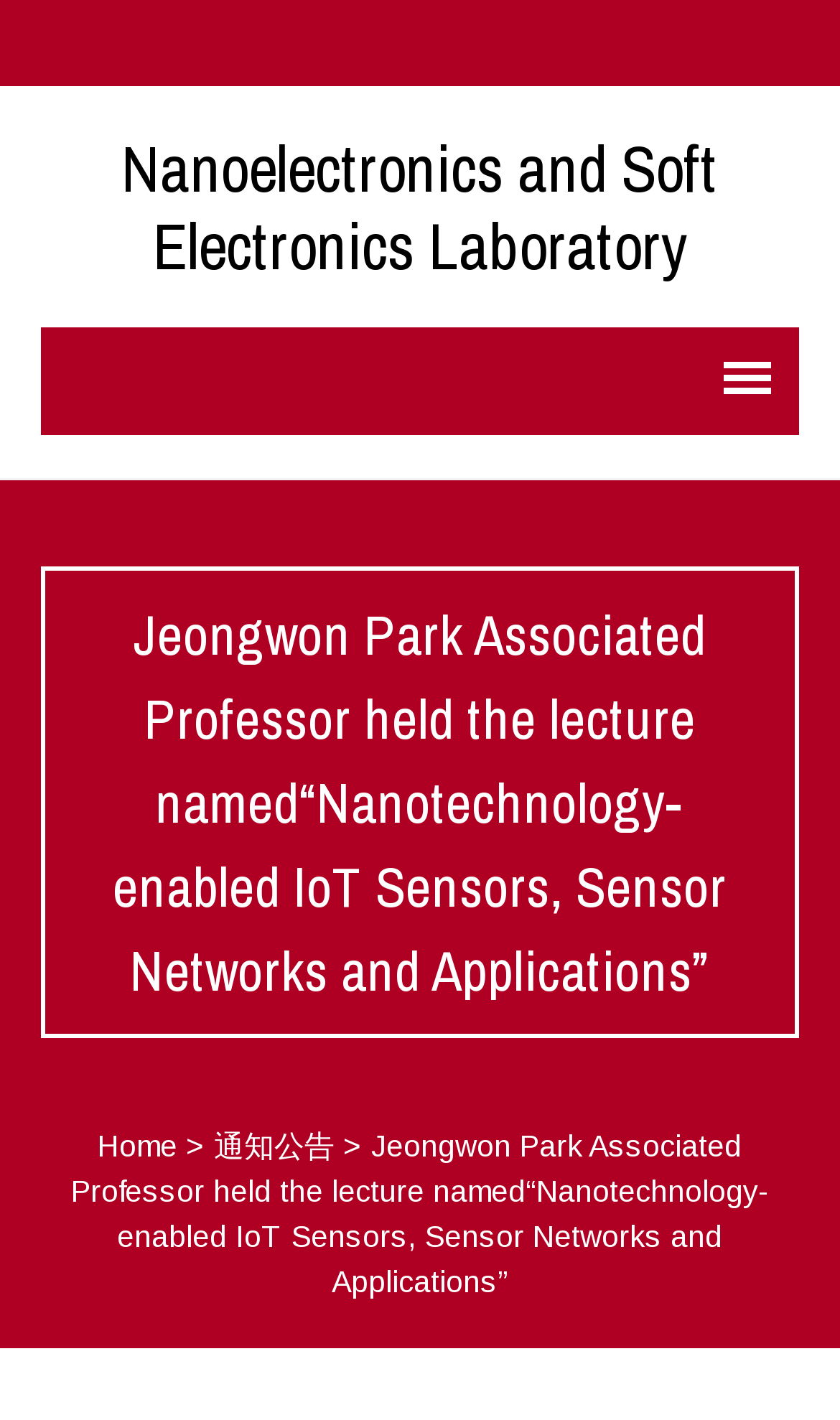Your task is to find and give the main heading text of the webpage.

Nanoelectronics and Soft Electronics Laboratory